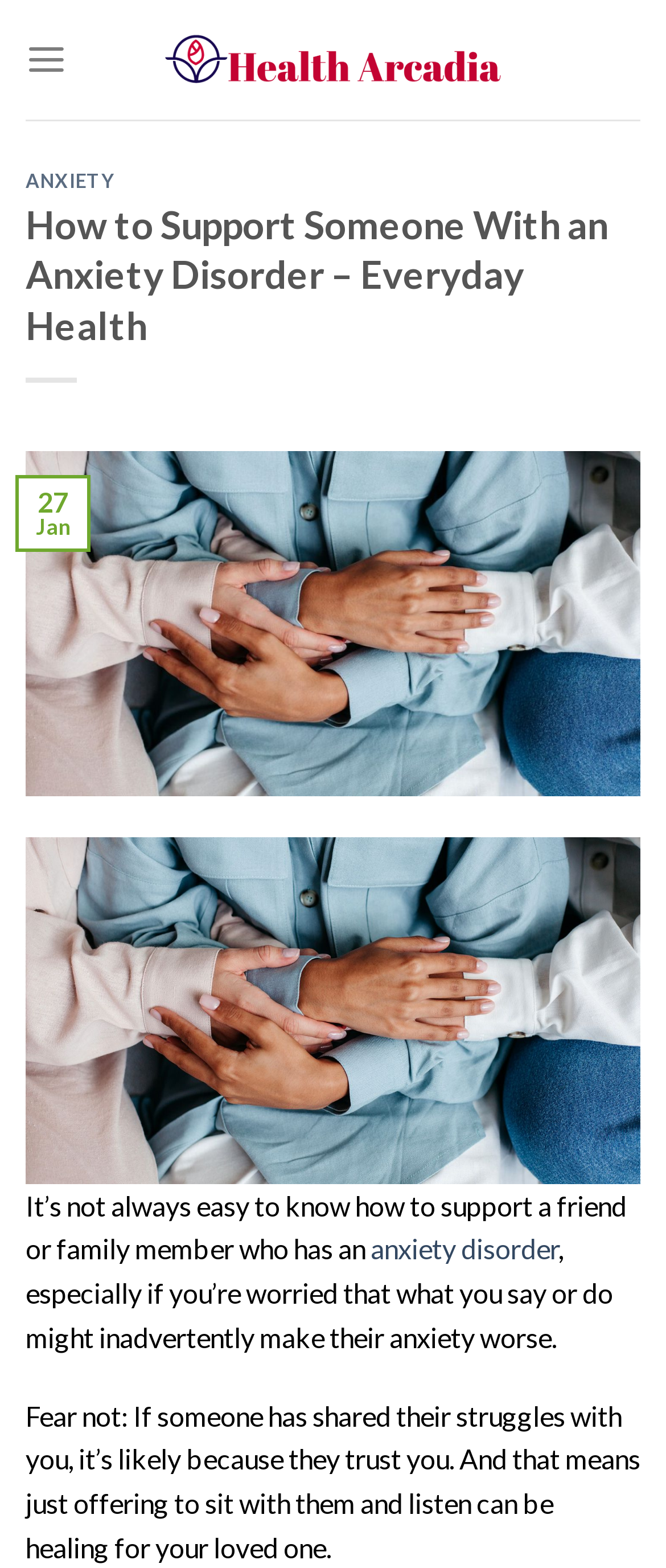Find the coordinates for the bounding box of the element with this description: "parent_node: 27".

[0.038, 0.385, 0.962, 0.405]